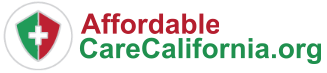Describe the important features and context of the image with as much detail as possible.

The image features the logo of AffordableCareCalifornia.org, prominently displaying the name "Affordable" in bold red letters, followed by "CareCalifornia.org" in a vibrant green font. The logo incorporates a shield emblem that features a medical cross, symbolizing health and wellness. This visual representation emphasizes the organization's focus on providing affordable healthcare options in California, catering to individuals and families seeking insurance solutions.